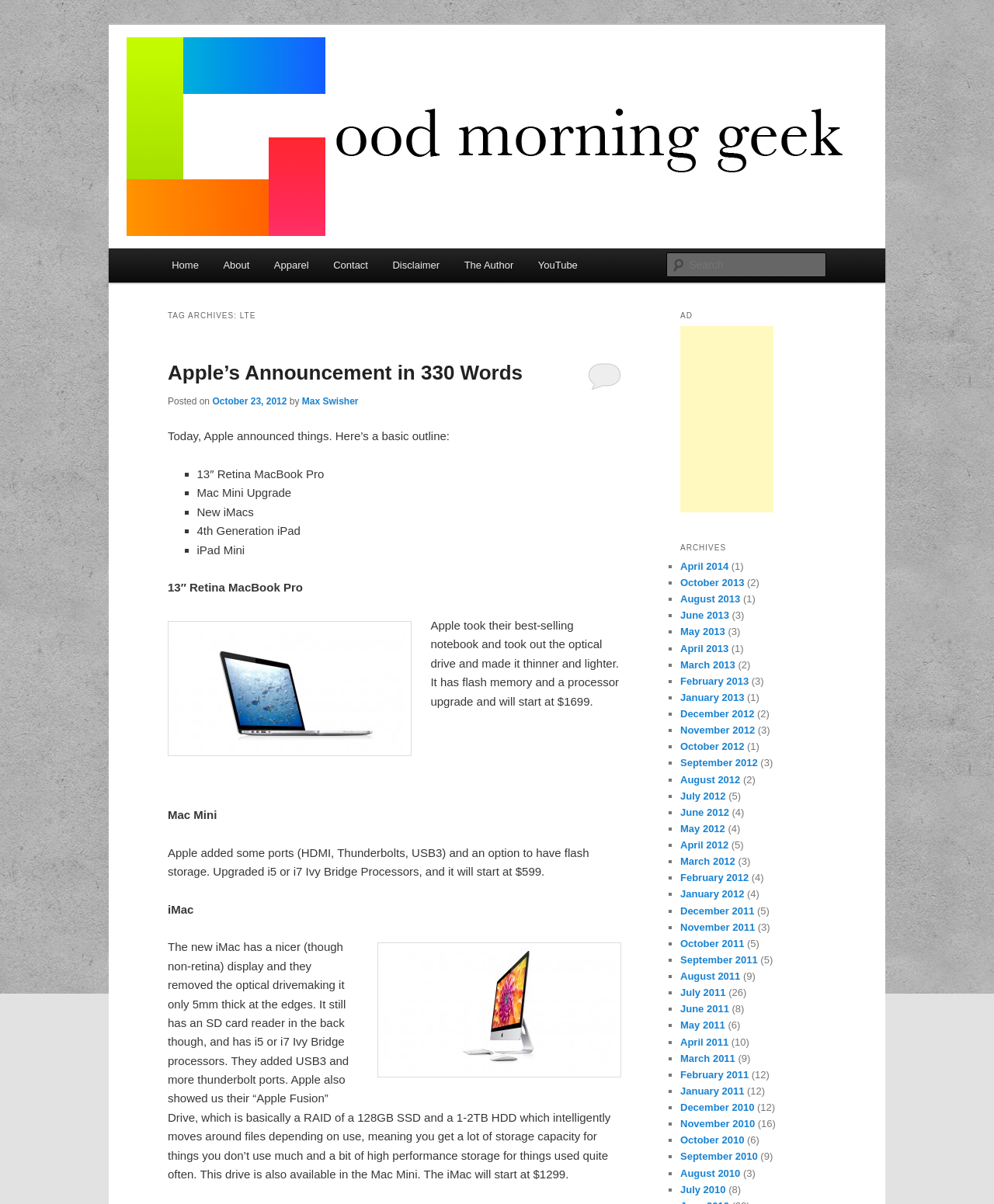Could you indicate the bounding box coordinates of the region to click in order to complete this instruction: "Search".

[0.671, 0.21, 0.831, 0.23]